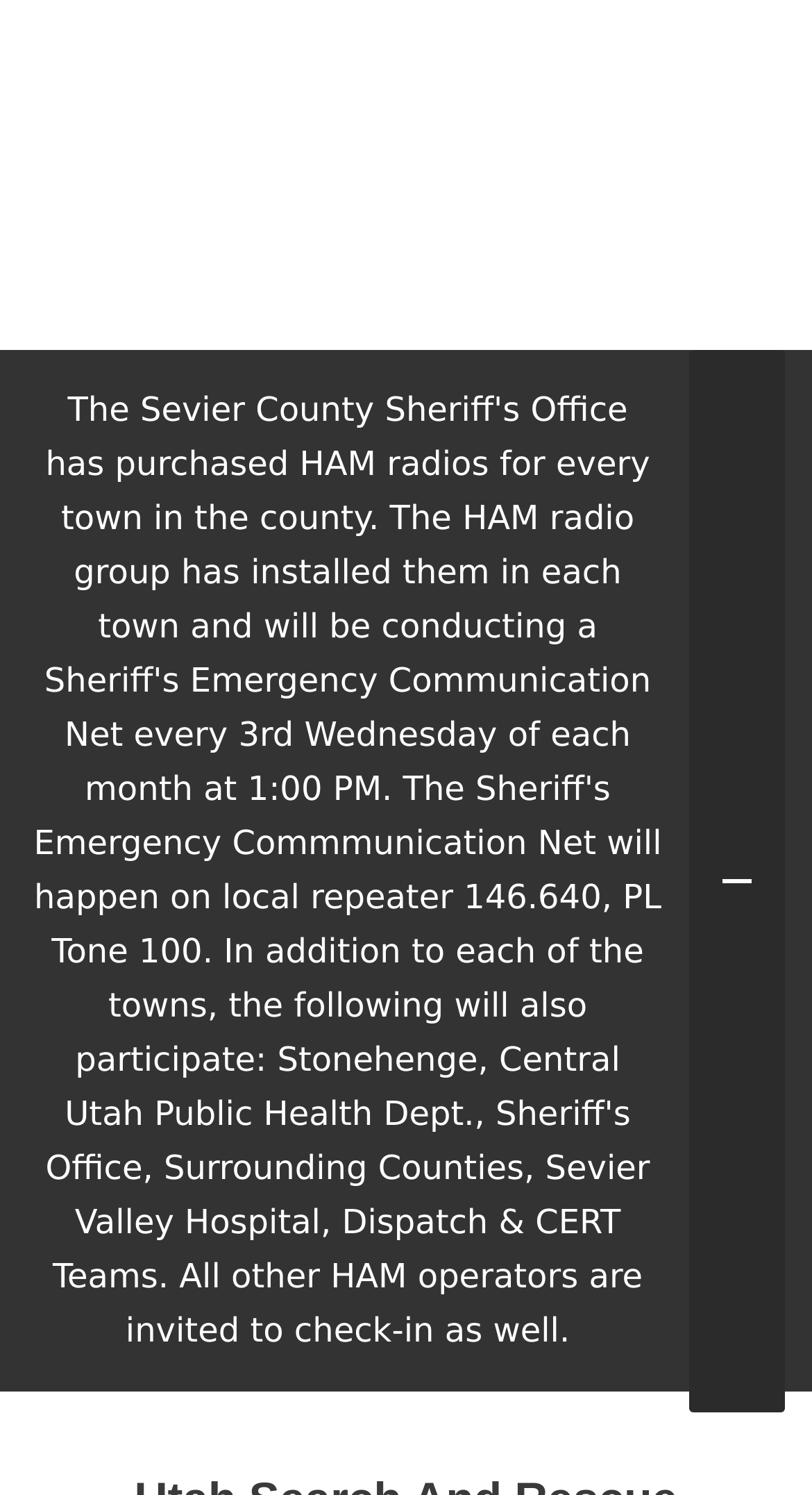Please provide the bounding box coordinates for the UI element as described: "Get it Now". The coordinates must be four floats between 0 and 1, represented as [left, top, right, bottom].

[0.302, 0.814, 0.698, 0.878]